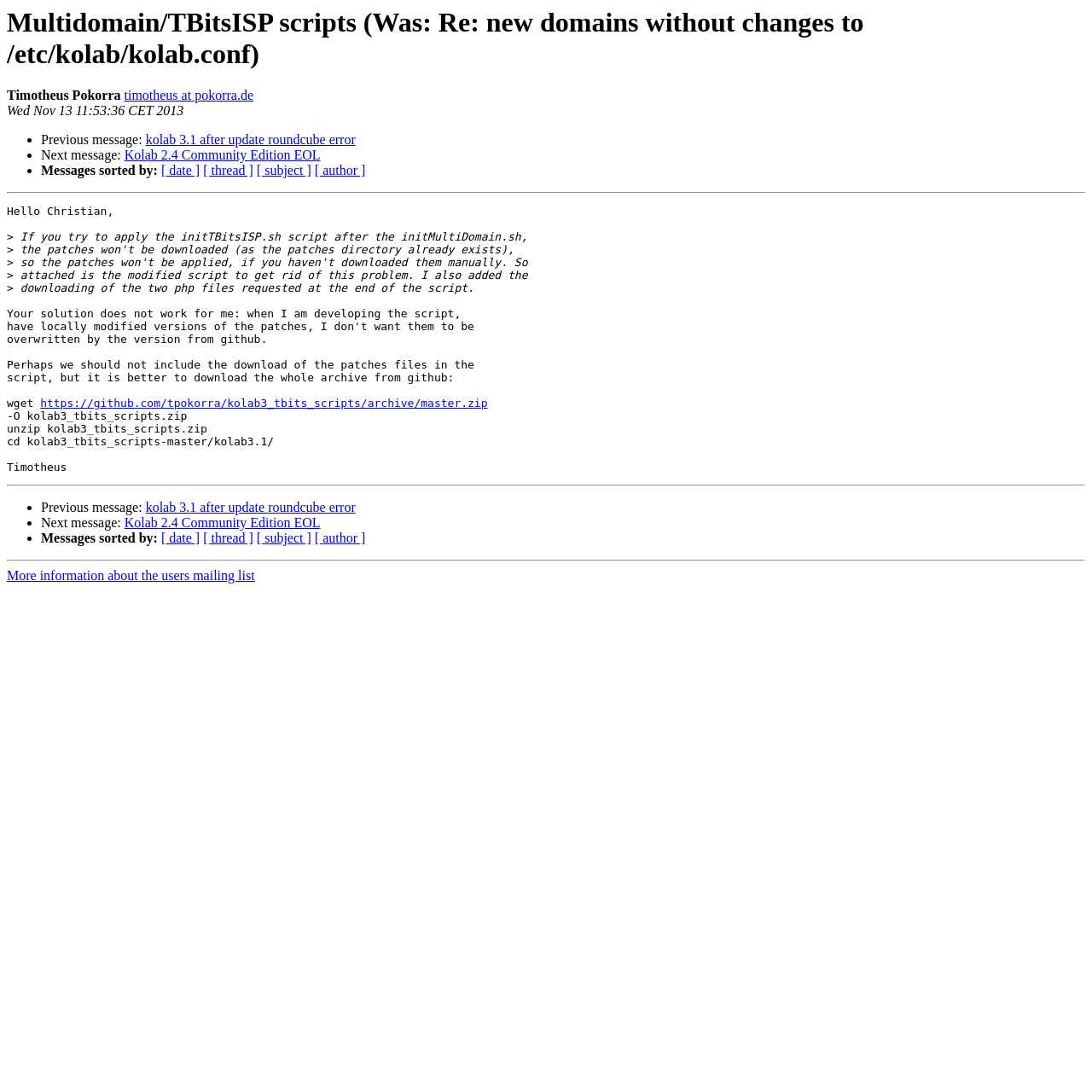Highlight the bounding box coordinates of the element you need to click to perform the following instruction: "Download modified script."

[0.037, 0.364, 0.447, 0.375]